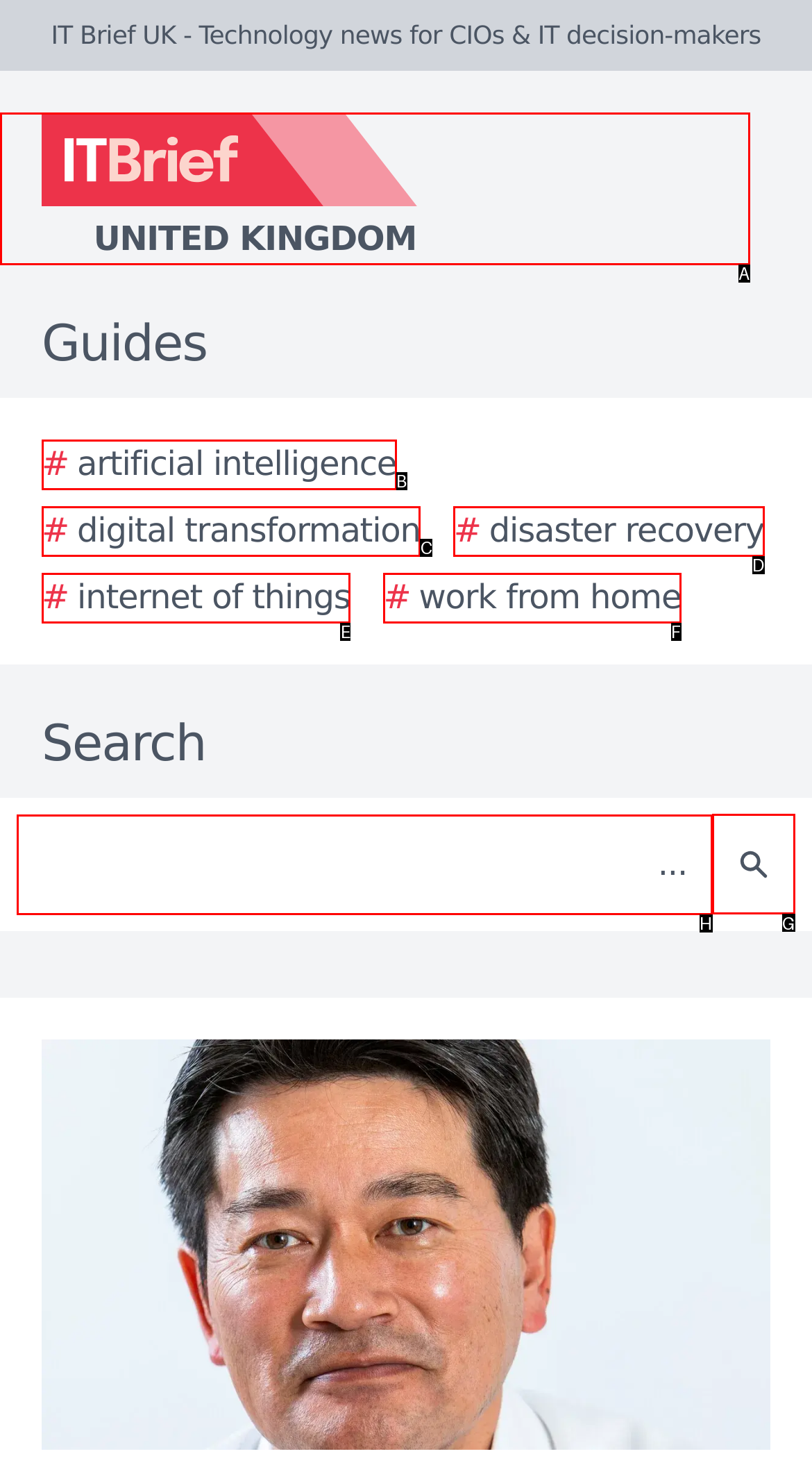What letter corresponds to the UI element to complete this task: Click the Search button
Answer directly with the letter.

G